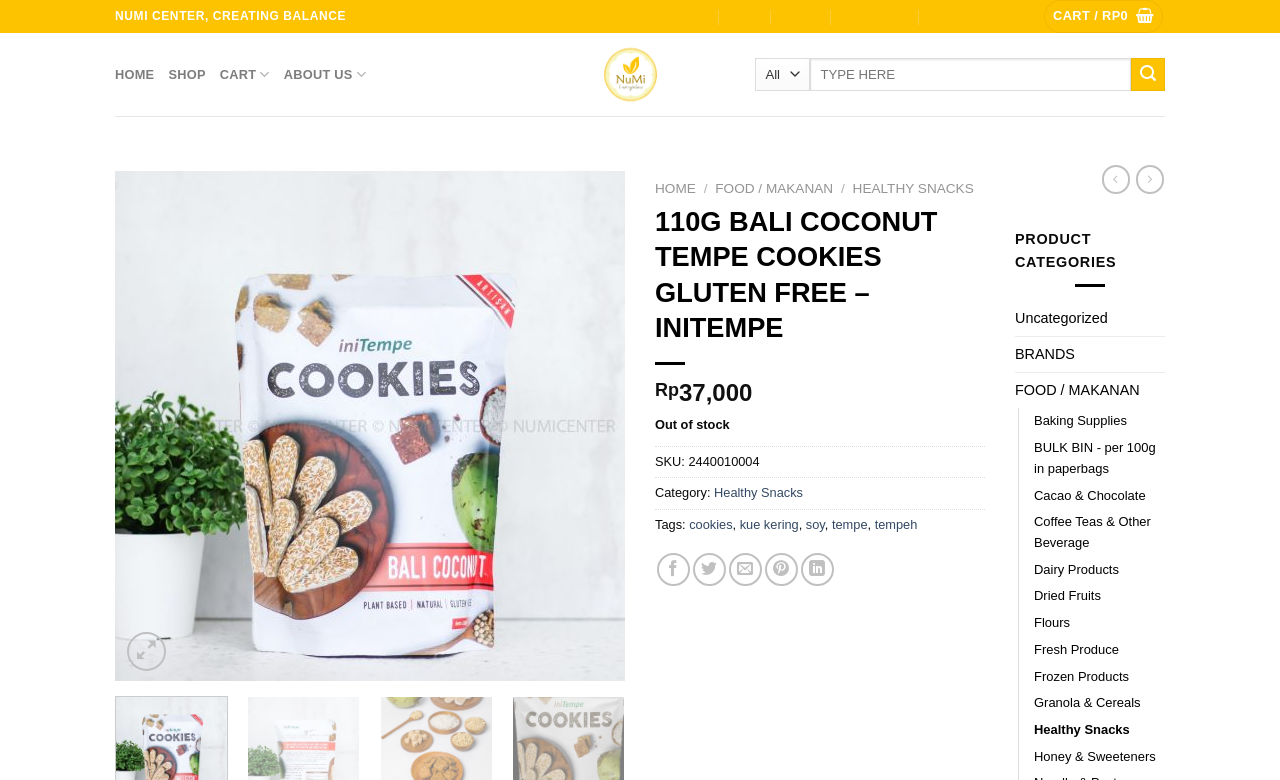Locate the bounding box for the described UI element: "cookies". Ensure the coordinates are four float numbers between 0 and 1, formatted as [left, top, right, bottom].

[0.538, 0.663, 0.572, 0.682]